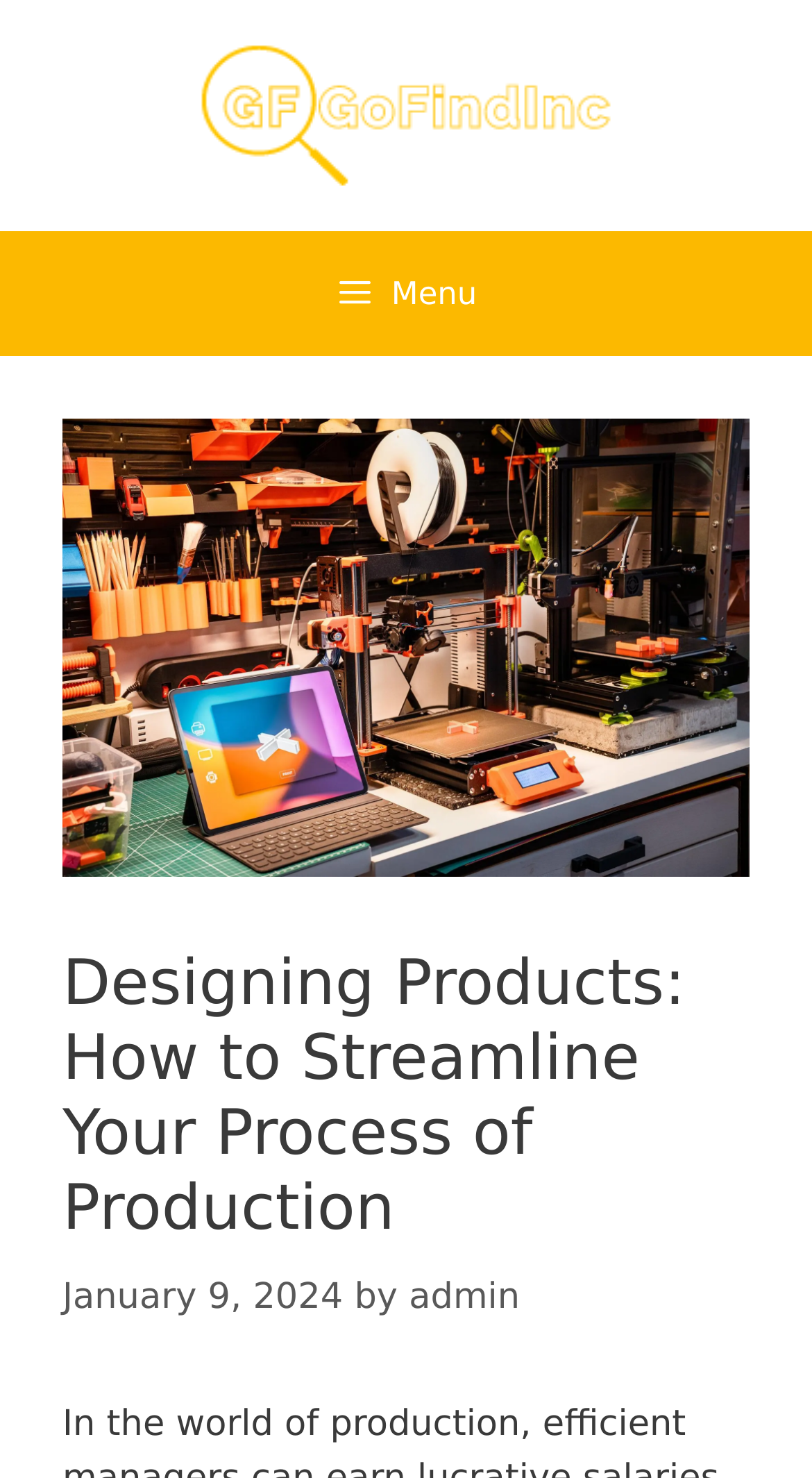Determine the bounding box coordinates of the UI element that matches the following description: "alt="GoFindInc"". The coordinates should be four float numbers between 0 and 1 in the format [left, top, right, bottom].

[0.244, 0.064, 0.756, 0.092]